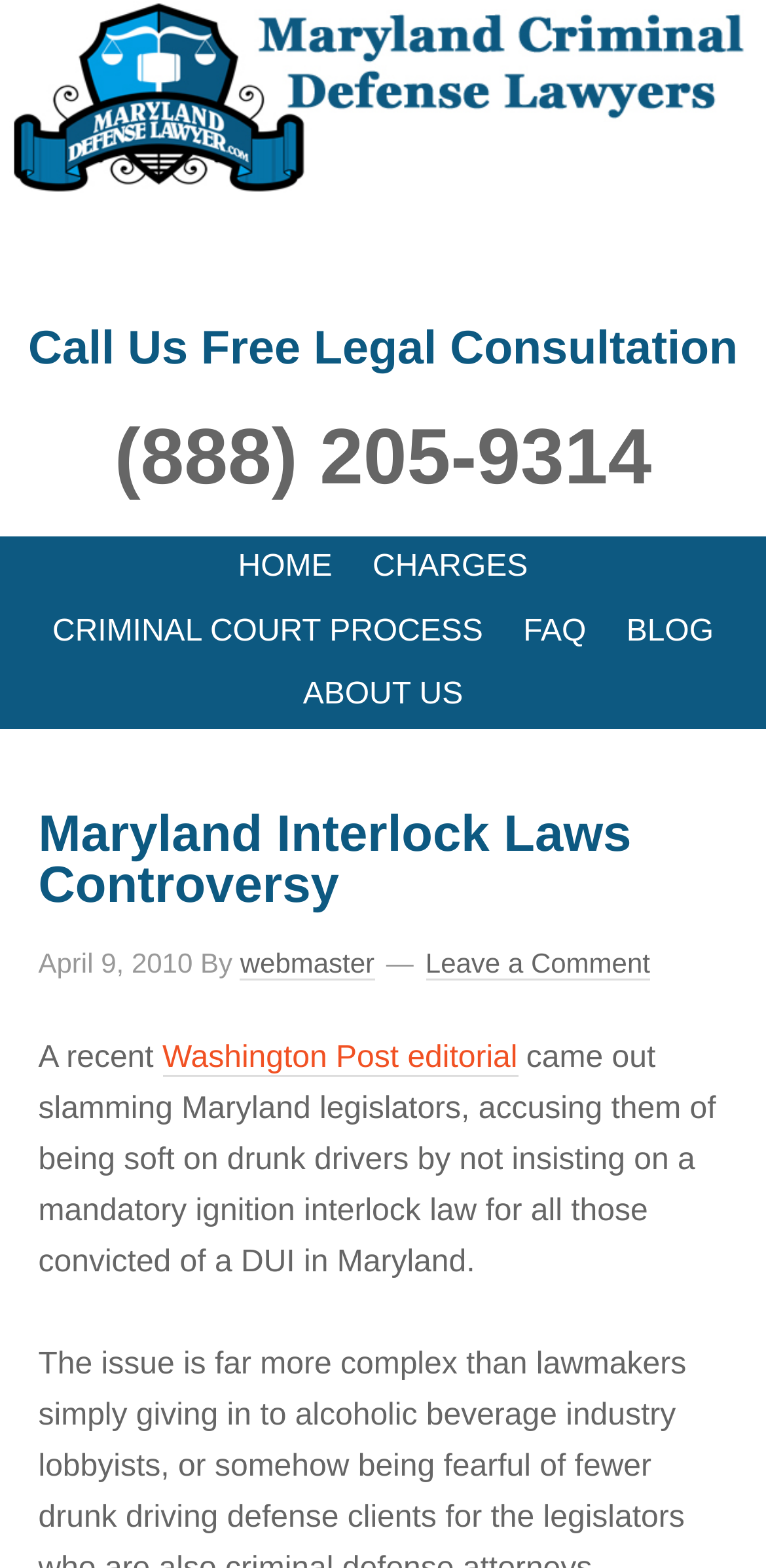Please determine the bounding box coordinates of the element to click in order to execute the following instruction: "Read the 'Maryland Interlock Laws Controversy' article". The coordinates should be four float numbers between 0 and 1, specified as [left, top, right, bottom].

[0.05, 0.513, 0.824, 0.583]